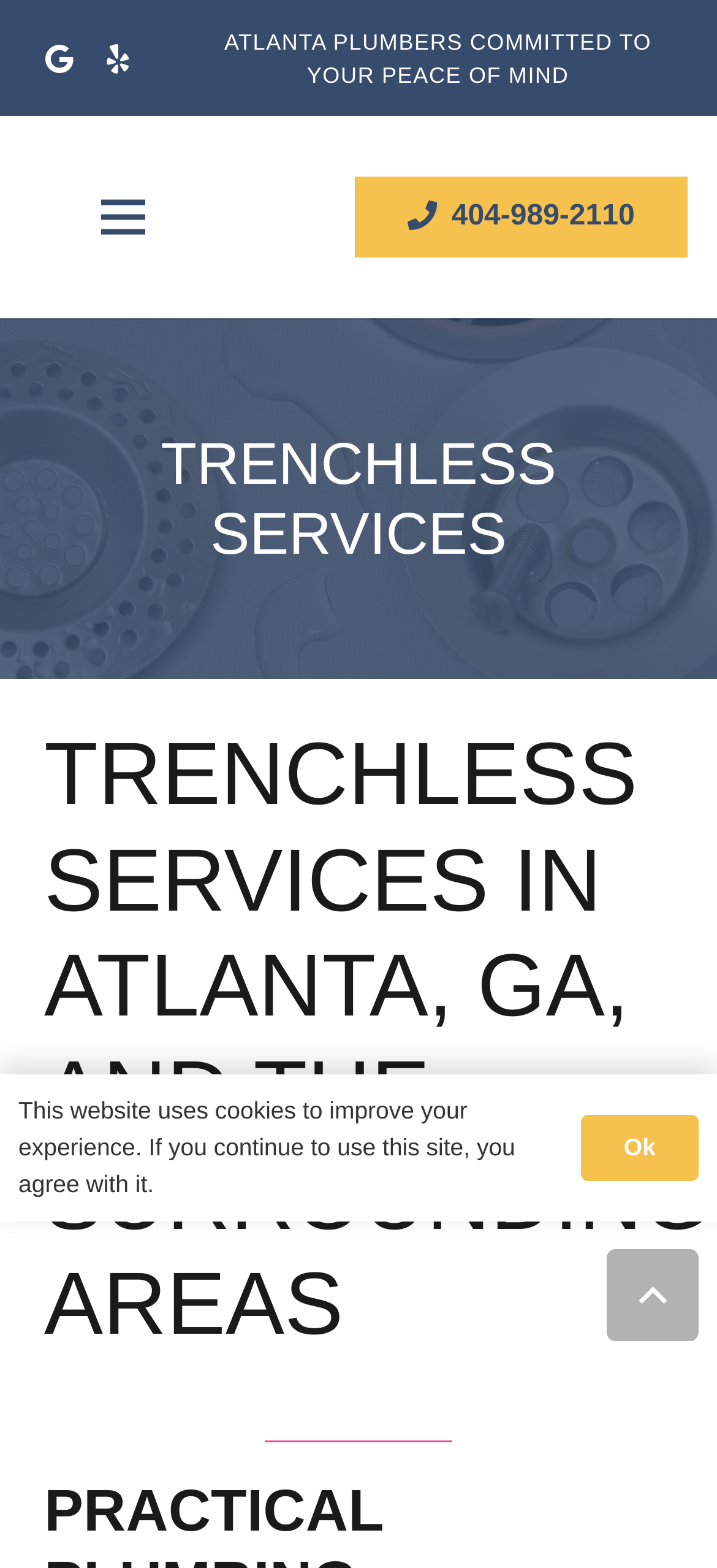How many social media links are there?
Please answer using one word or phrase, based on the screenshot.

2